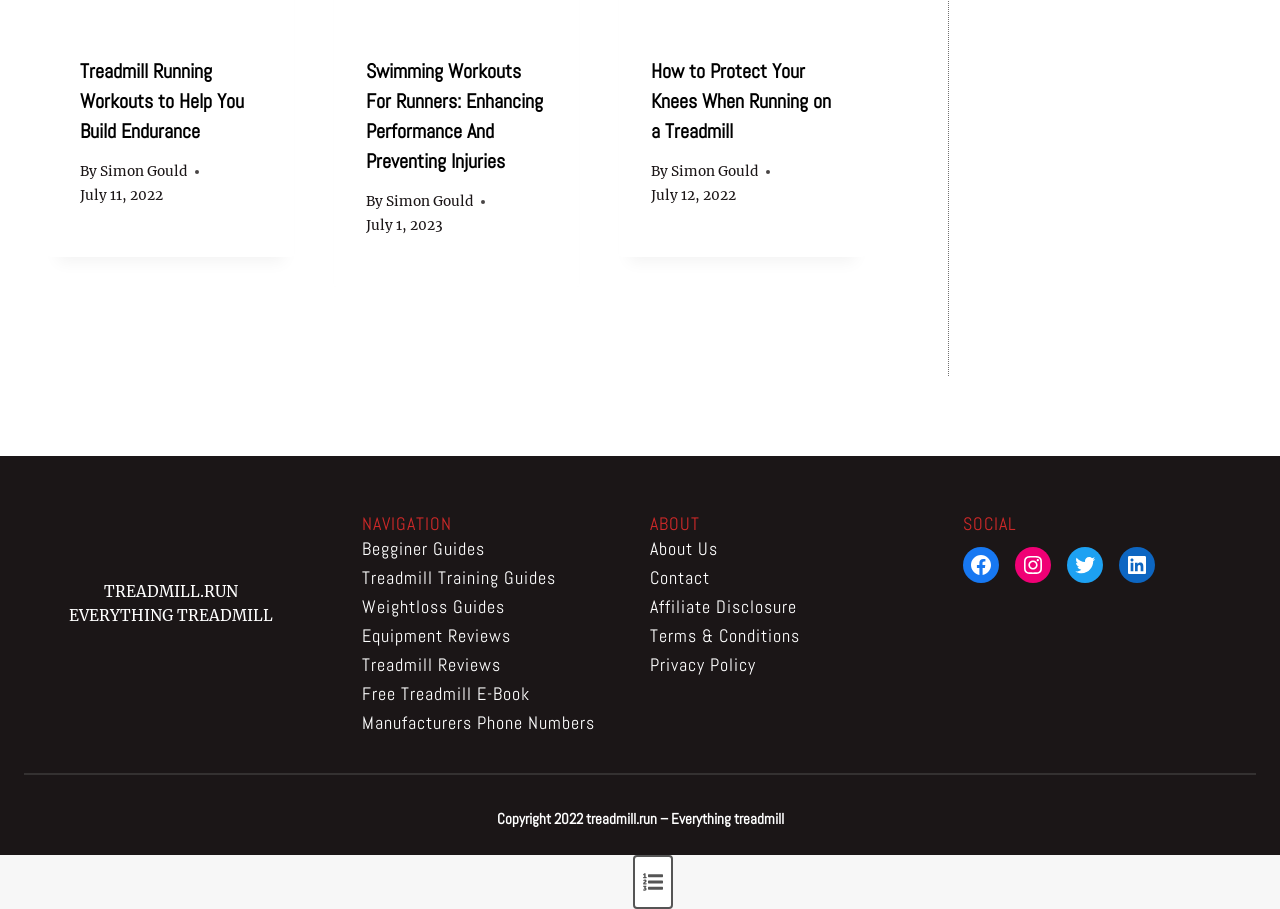Please identify the bounding box coordinates of where to click in order to follow the instruction: "Visit the 'About Us' page".

[0.508, 0.591, 0.561, 0.616]